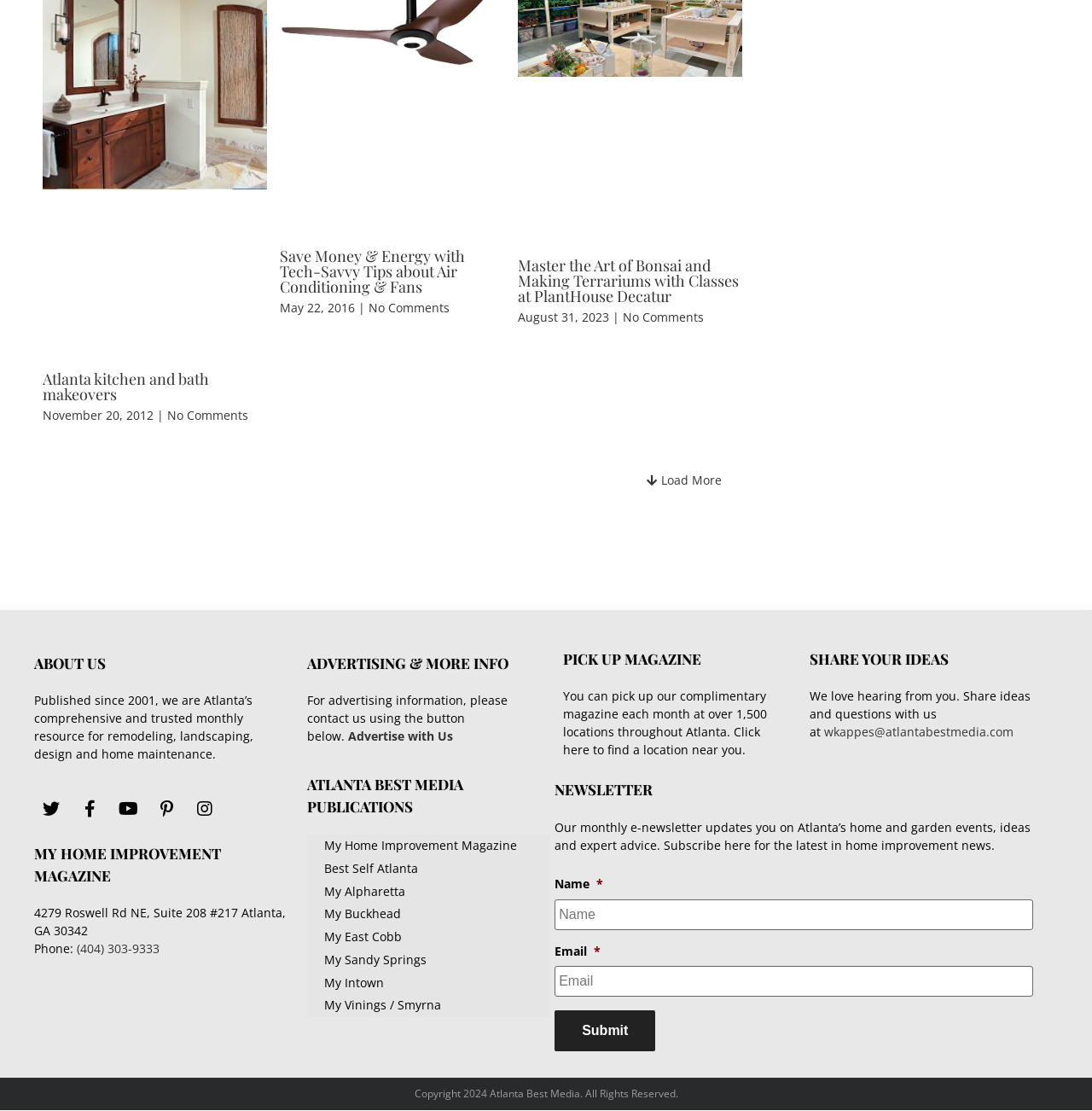Use a single word or phrase to answer the question:
How many publications are listed under Atlanta Best Media Publications?

7